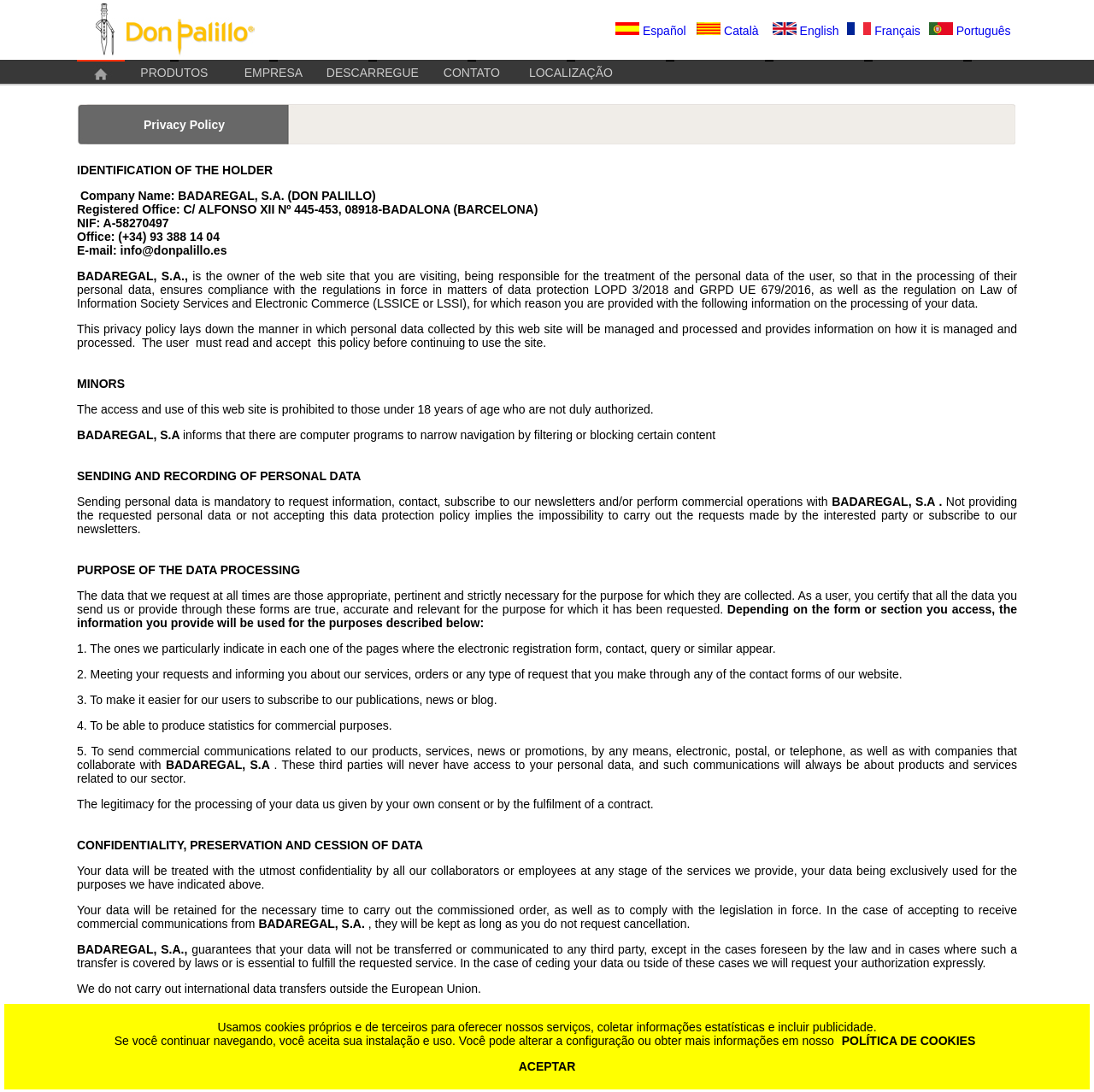Please identify the bounding box coordinates of the element I should click to complete this instruction: 'Click the Español link'. The coordinates should be given as four float numbers between 0 and 1, like this: [left, top, right, bottom].

[0.562, 0.021, 0.584, 0.034]